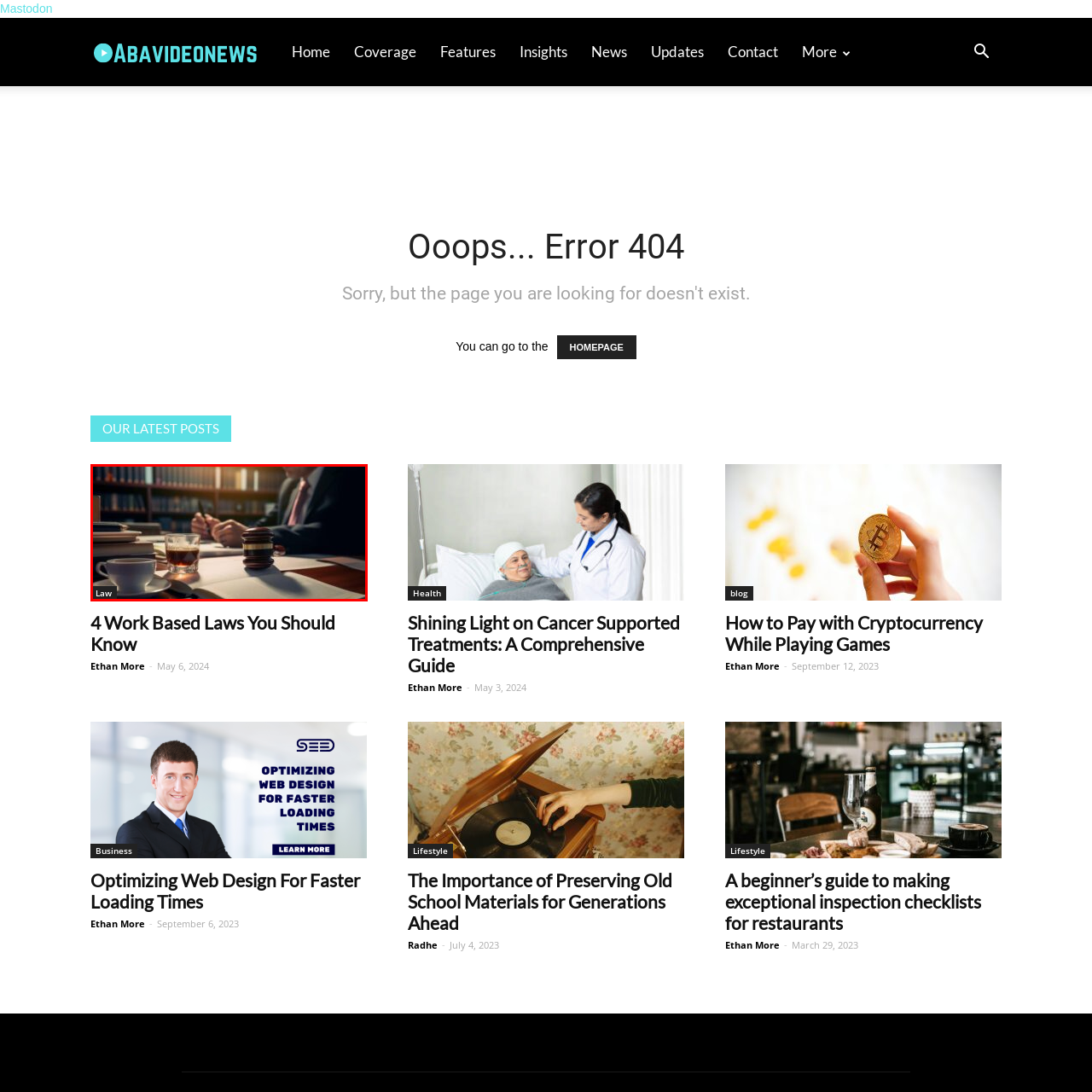Please scrutinize the image marked by the red boundary and answer the question that follows with a detailed explanation, using the image as evidence: 
What is the man in the suit doing?

The man in the suit is engaged in an activity that involves his hands, which are partially visible. Based on the context of the image, it is likely that he is either taking notes or reviewing documents, emphasizing the diligent nature of legal work.